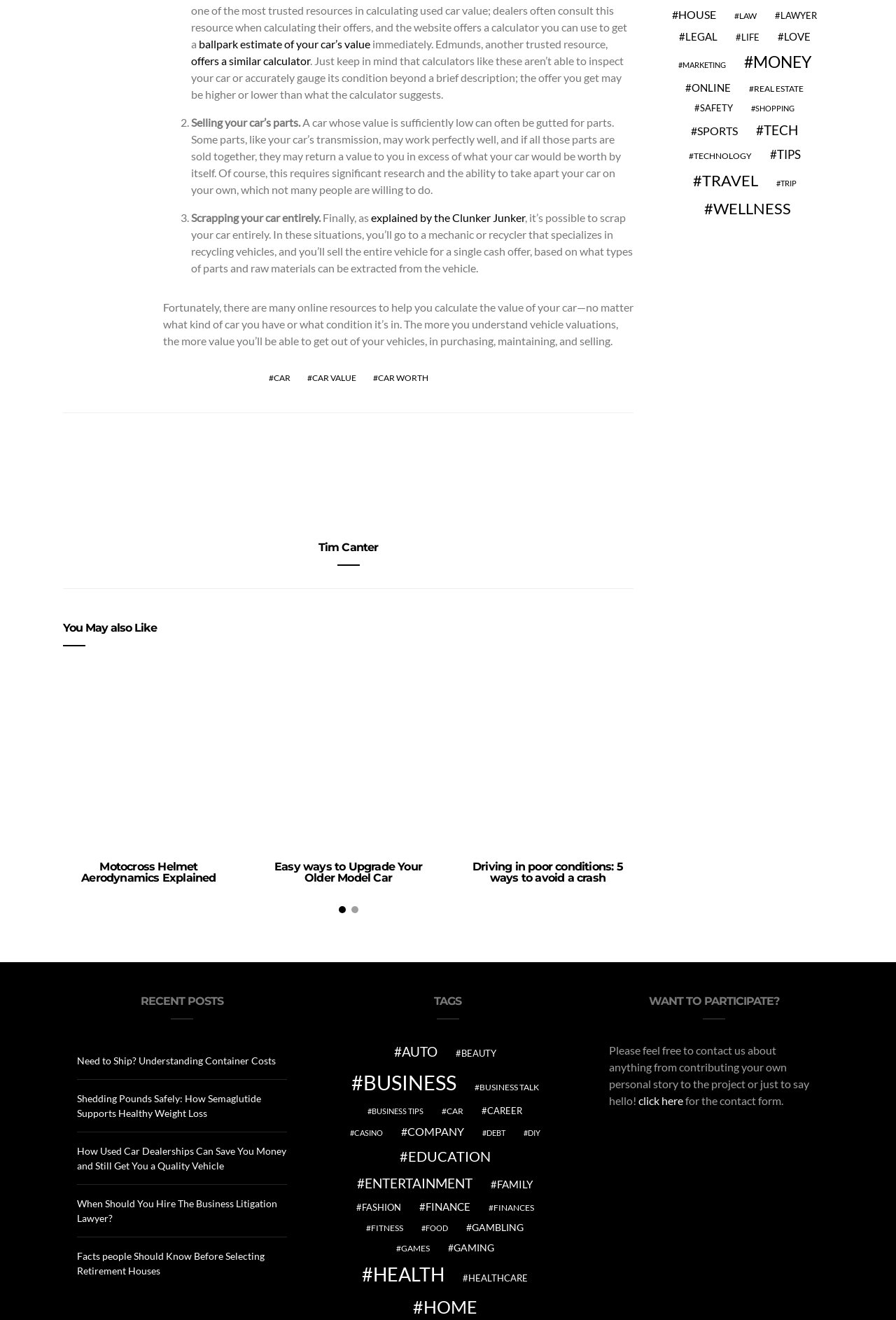Who is the author of the webpage?
Based on the screenshot, respond with a single word or phrase.

Tim Canter